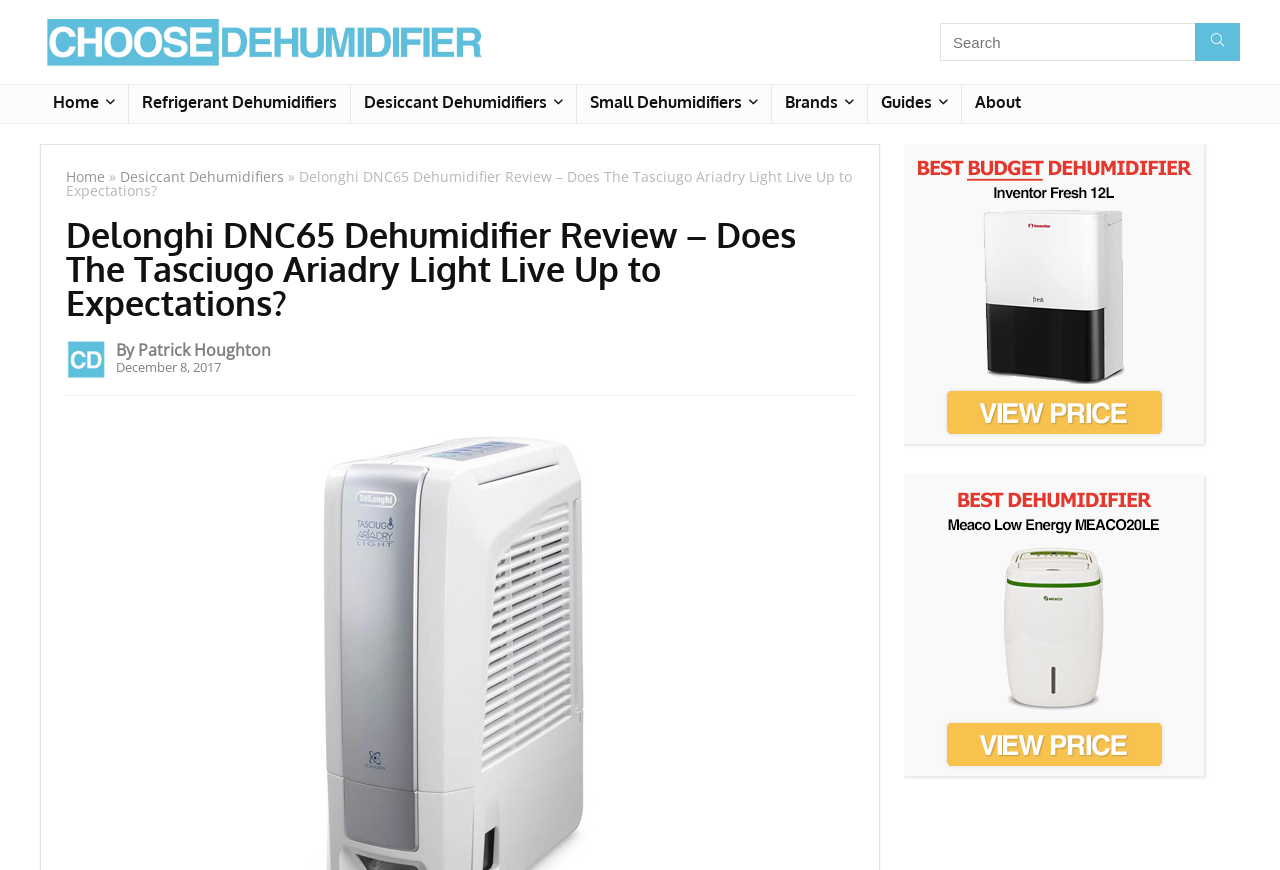Generate a comprehensive caption for the webpage you are viewing.

This webpage is a review of the Delonghi DNC65 desiccant dehumidifier. At the top left, there is a link to "Choose Dehumidifier" accompanied by an image. Next to it, there is a search bar with a "Search" button. On the top right, there are several links to different categories, including "Home", "Refrigerant Dehumidifiers", "Desiccant Dehumidifiers", "Small Dehumidifiers", "Brands", "Guides", and "About".

Below the top navigation, there is a heading that reads "Delonghi DNC65 Dehumidifier Review – Does The Tasciugo Ariadry Light Live Up to Expectations?" followed by the author's name, "By Patrick Houghton", and the date "December 8, 2017".

On the right side of the page, there is a complementary section that takes up most of the vertical space. It contains two links, each accompanied by a large image. The images are stacked on top of each other, with a small gap in between.

The overall layout of the page is organized, with clear headings and concise text. The use of images and links adds visual interest and provides additional resources for the reader.